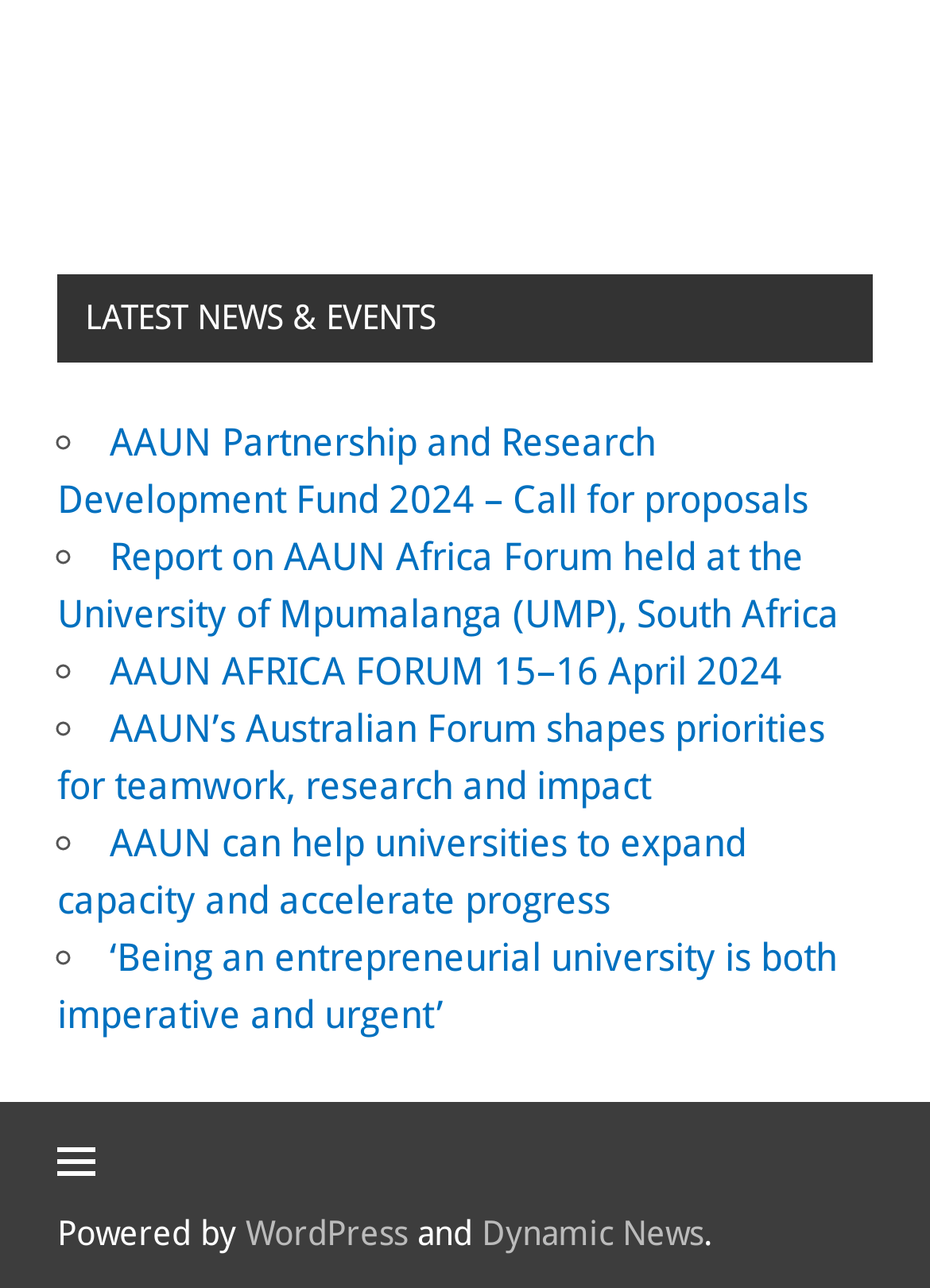Could you provide the bounding box coordinates for the portion of the screen to click to complete this instruction: "Open reading app"?

None